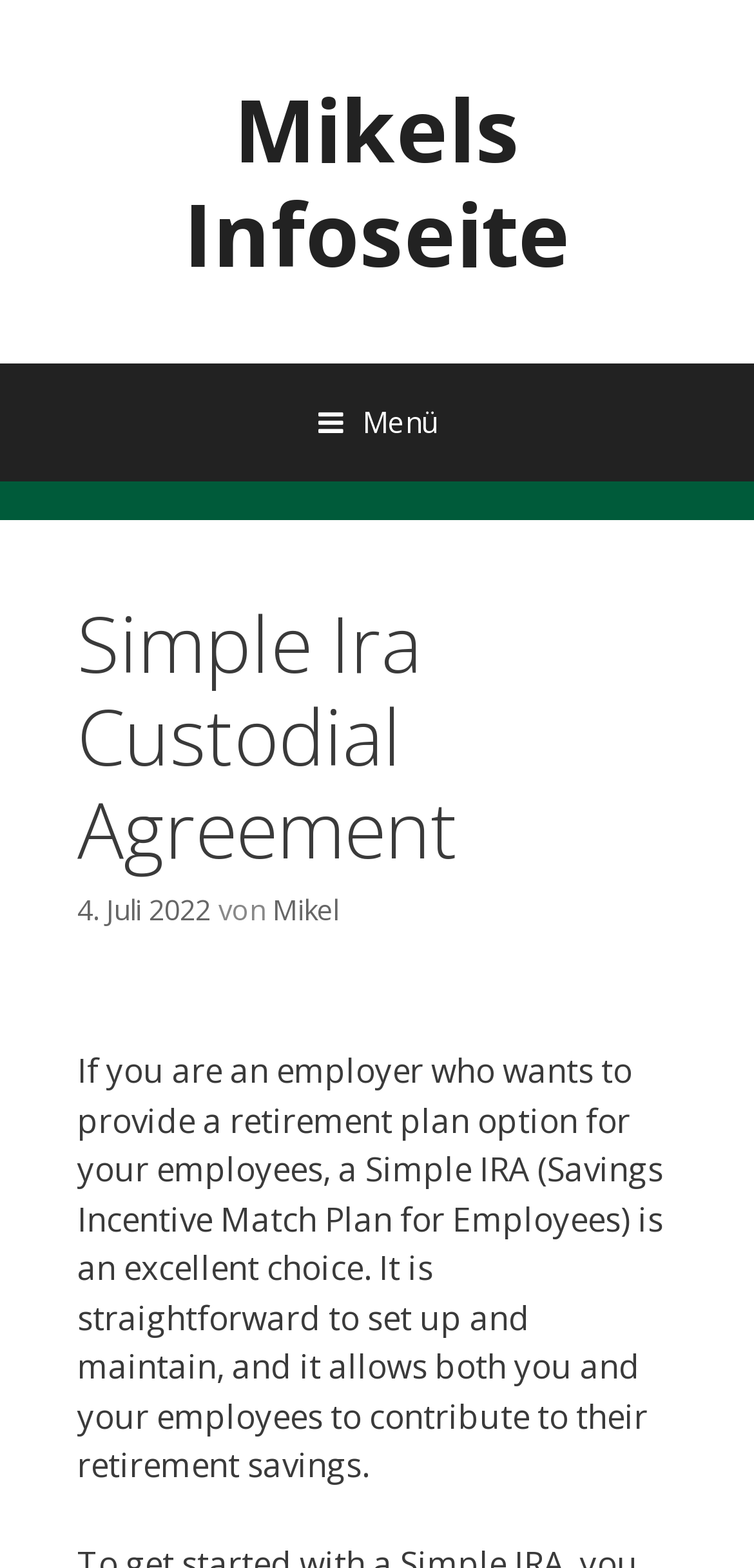Using the provided description Mikel, find the bounding box coordinates for the UI element. Provide the coordinates in (top-left x, top-left y, bottom-right x, bottom-right y) format, ensuring all values are between 0 and 1.

[0.362, 0.569, 0.449, 0.592]